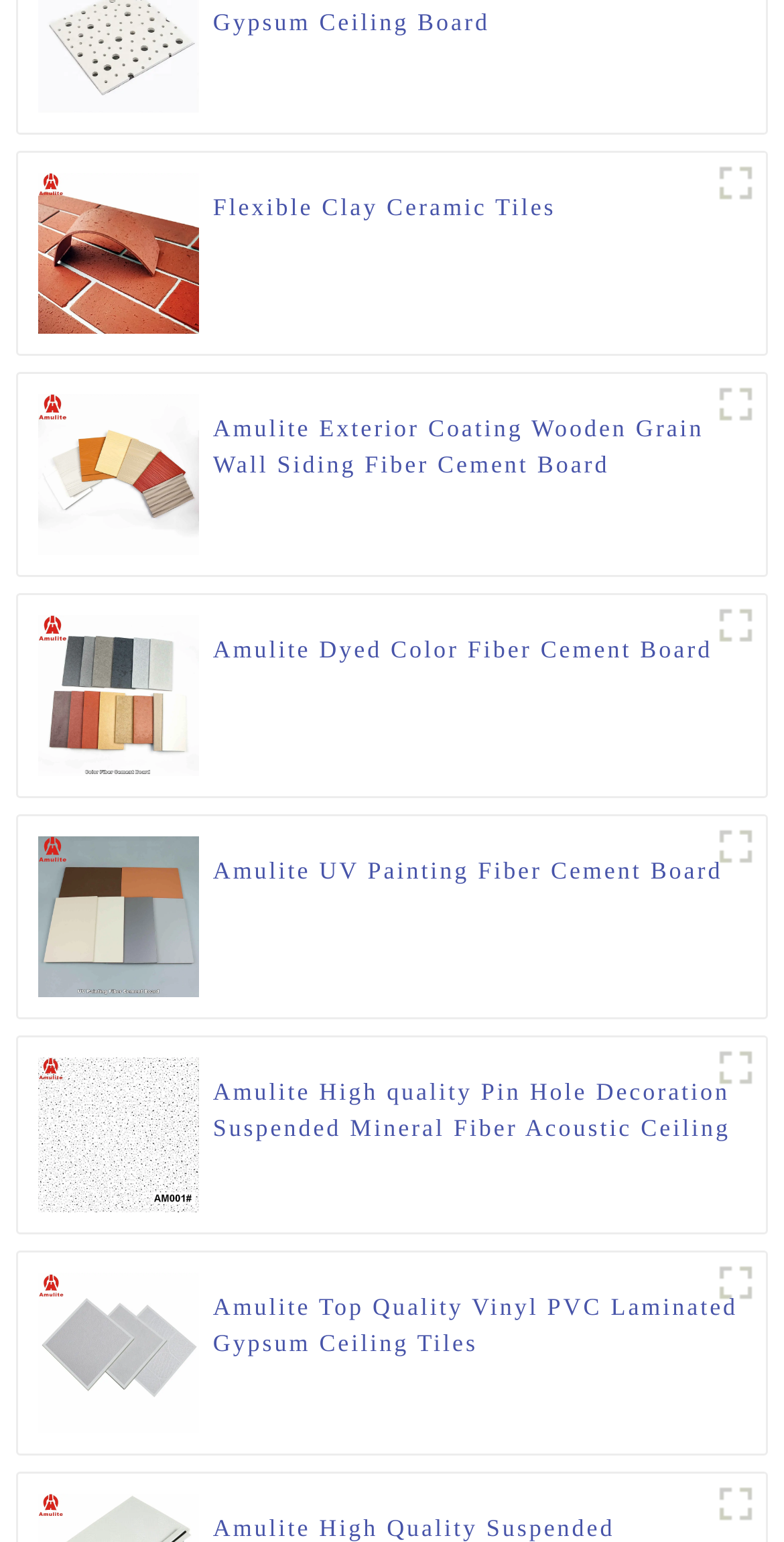Analyze the image and deliver a detailed answer to the question: What is the product shown in the first figure?

The first figure has a link with the text 'Flexible Clay Ceramic Tiles (1)' and an image with the same description. The figcaption also has a heading with the same text, indicating that the product shown in the figure is Flexible Clay Ceramic Tiles.